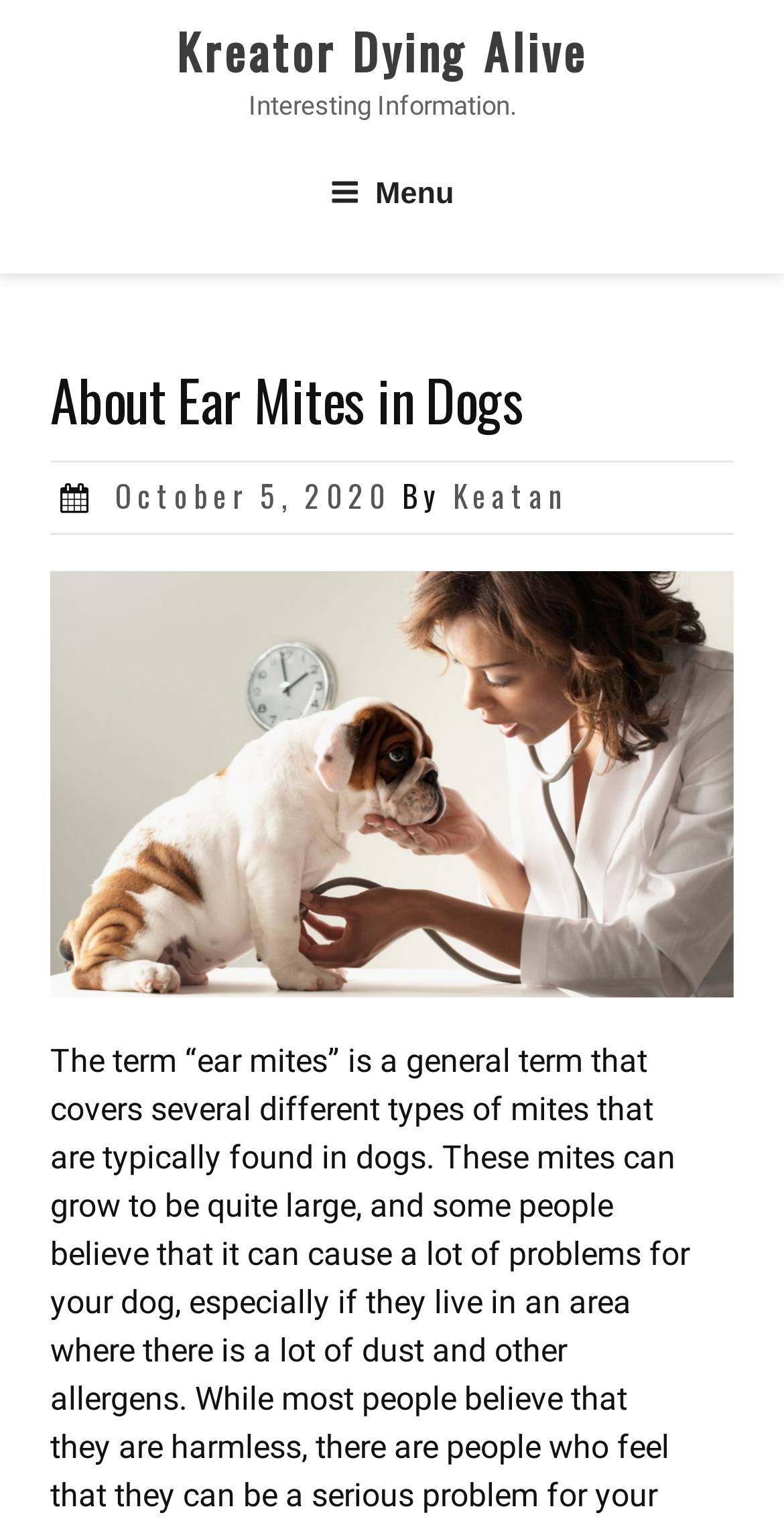Respond with a single word or short phrase to the following question: 
What is the category of the article?

About Ear Mites in Dogs